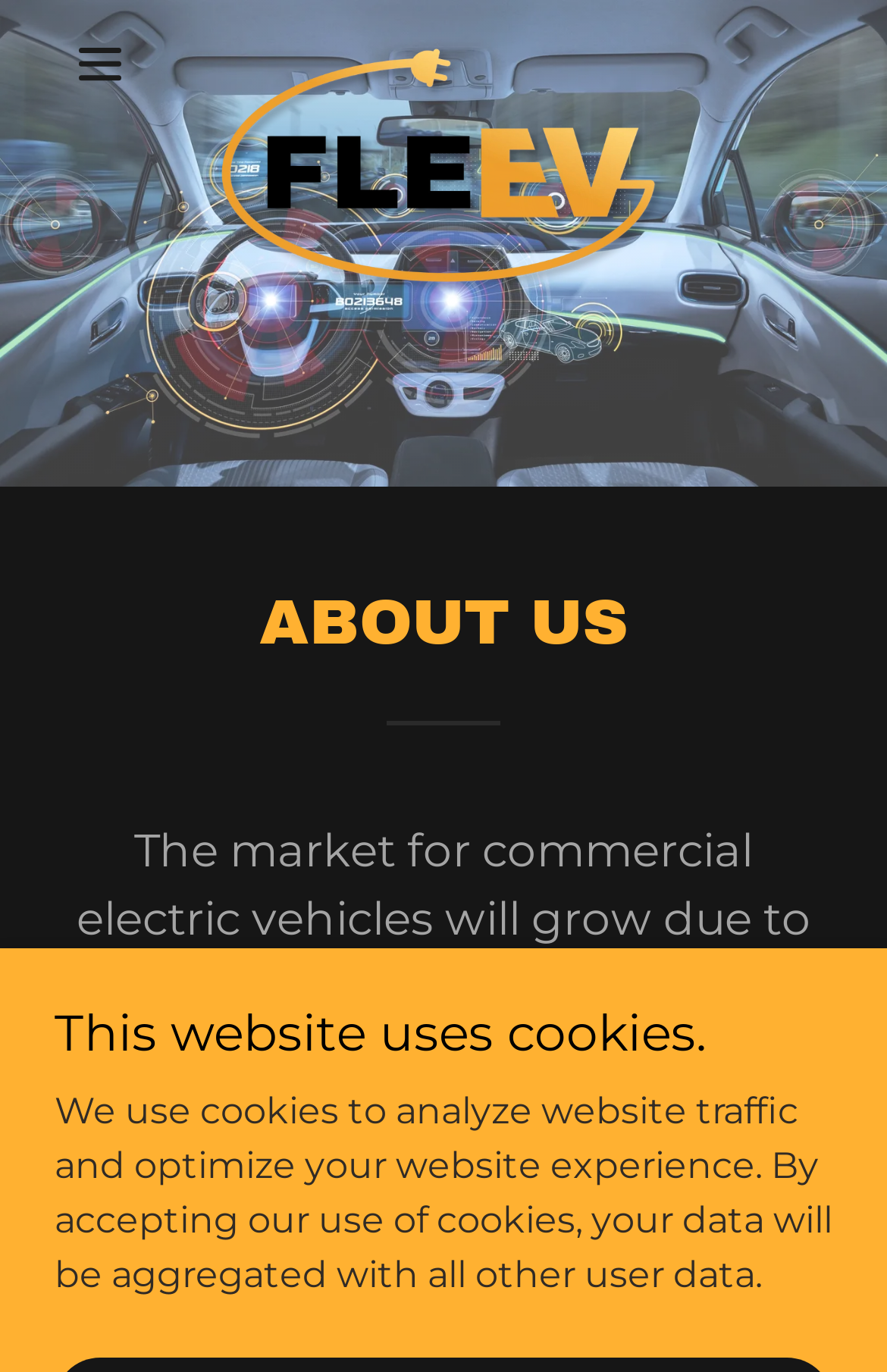Use a single word or phrase to answer the question:
Is the navigation menu expanded?

No